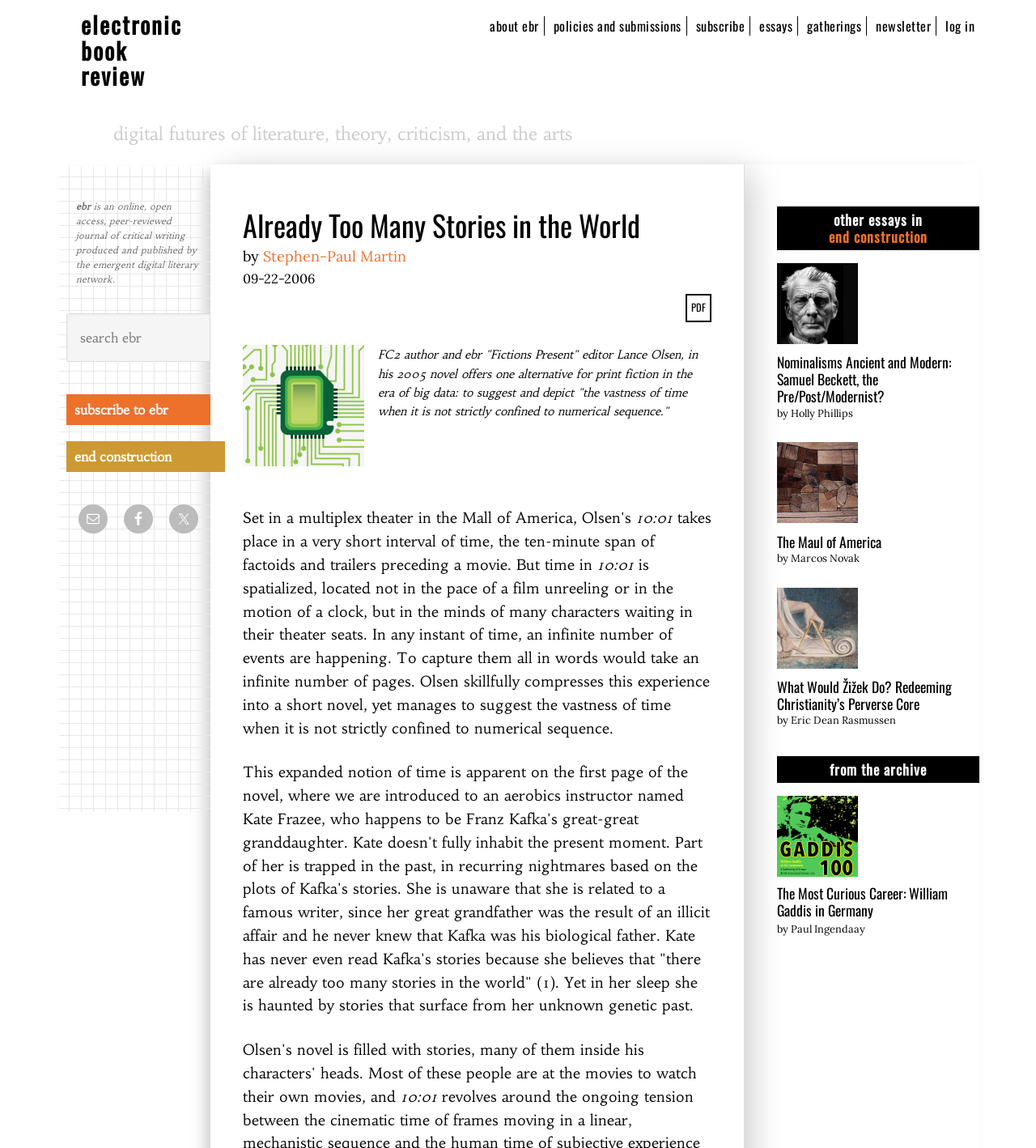Given the element description: "policies and submissions", predict the bounding box coordinates of this UI element. The coordinates must be four float numbers between 0 and 1, given as [left, top, right, bottom].

[0.529, 0.014, 0.663, 0.031]